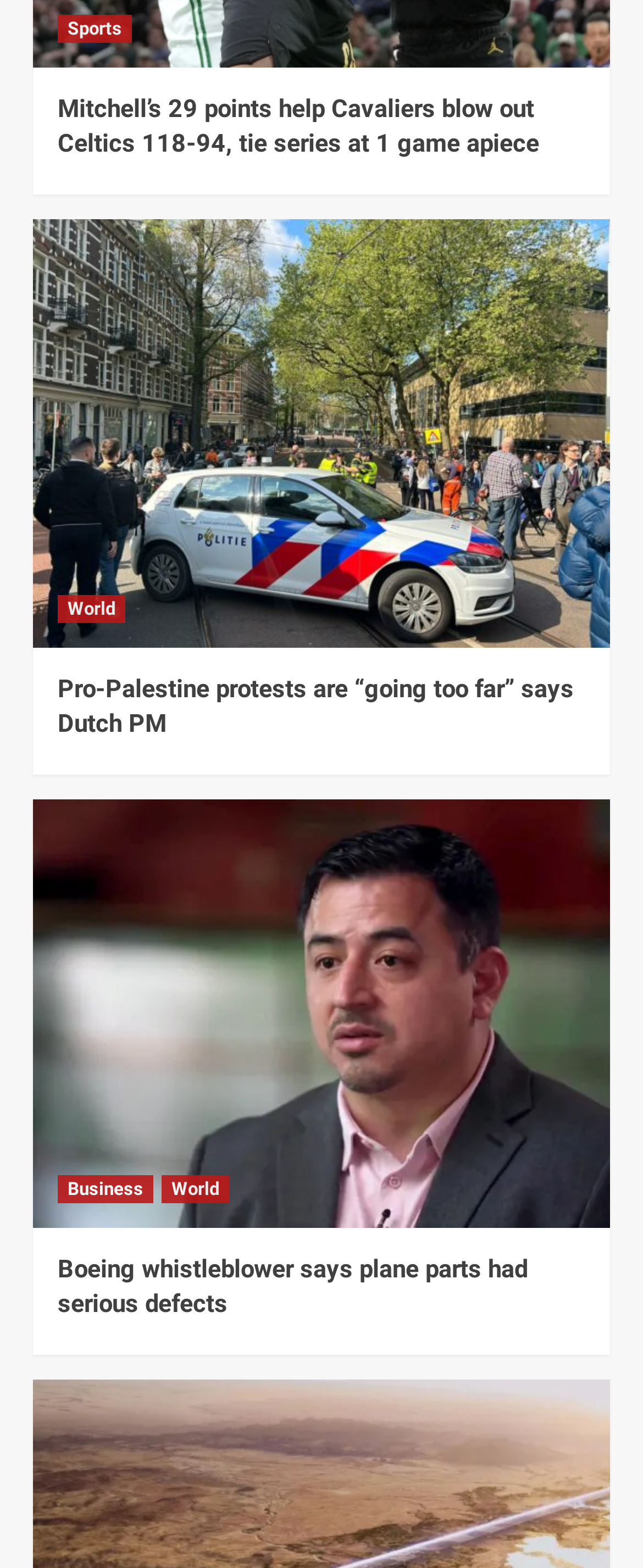Locate the bounding box coordinates of the clickable part needed for the task: "Click on World".

[0.09, 0.379, 0.195, 0.397]